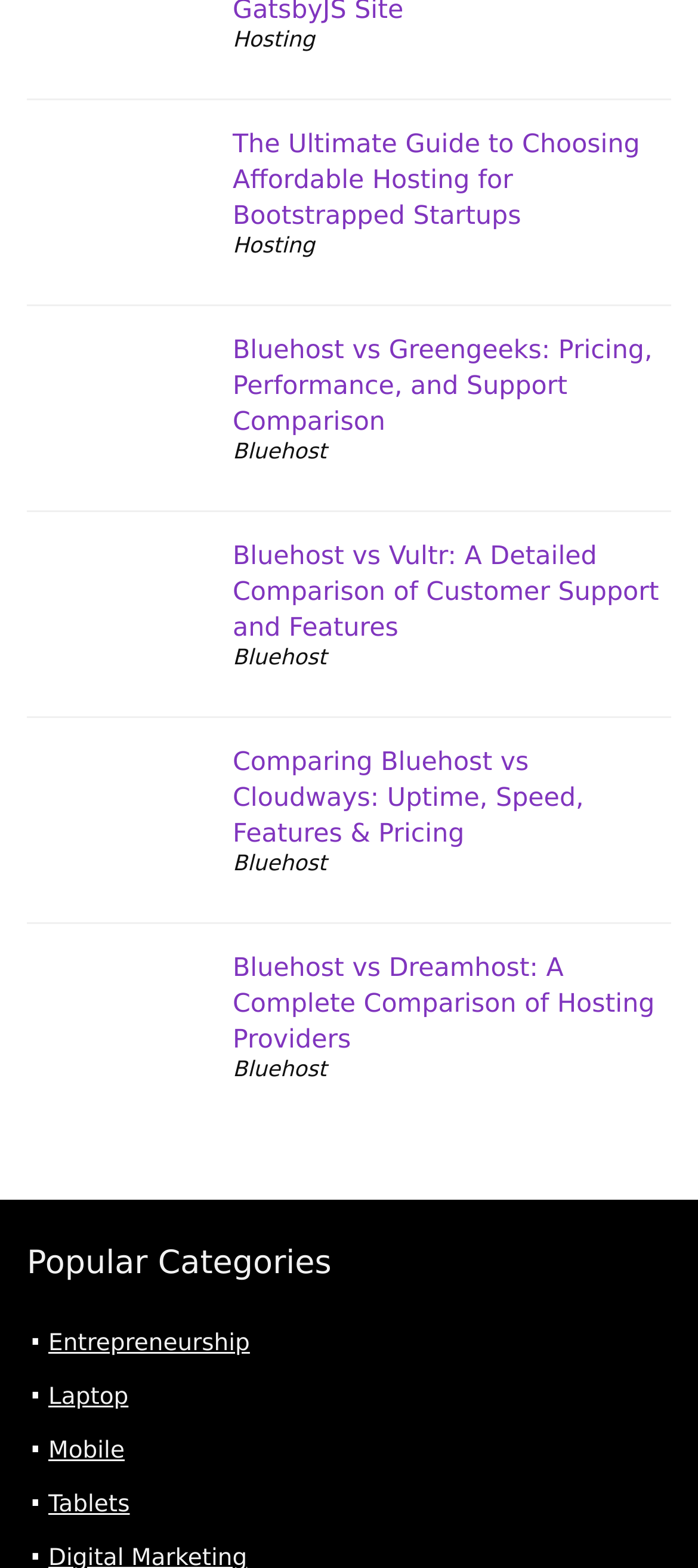From the screenshot, find the bounding box of the UI element matching this description: "Bluehost". Supply the bounding box coordinates in the form [left, top, right, bottom], each a float between 0 and 1.

[0.333, 0.411, 0.468, 0.427]